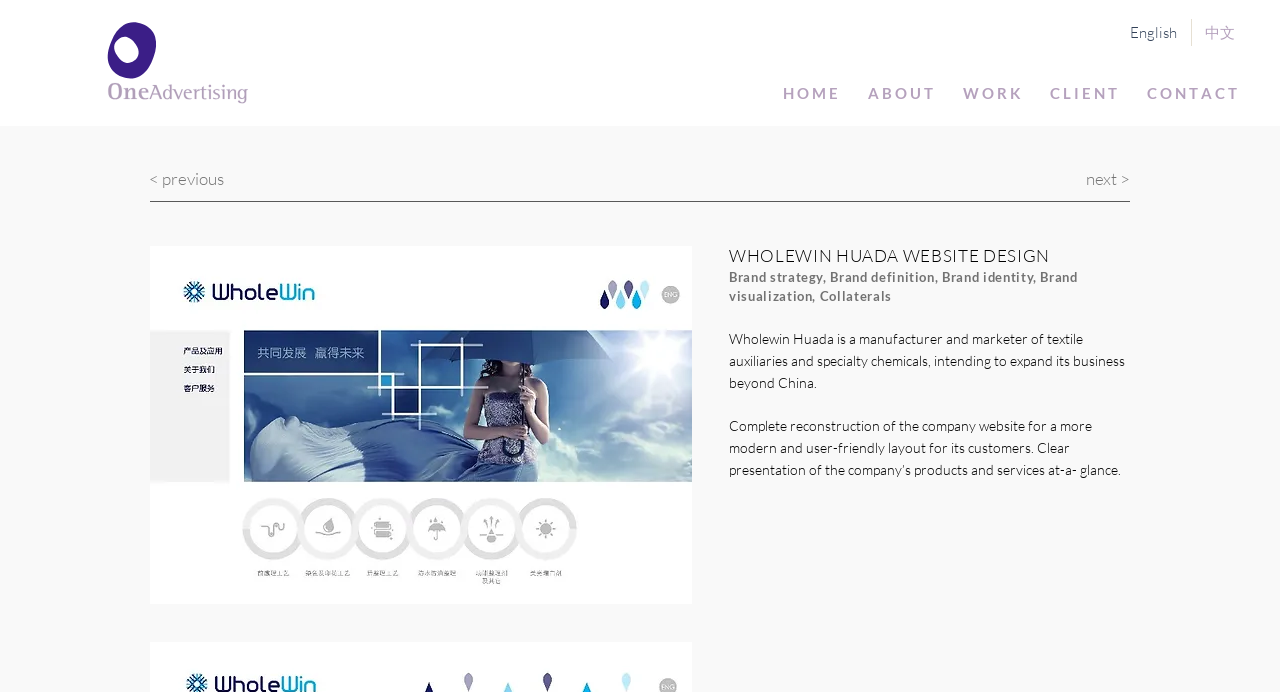Please identify the bounding box coordinates of the clickable element to fulfill the following instruction: "Go to the CONTACT page". The coordinates should be four float numbers between 0 and 1, i.e., [left, top, right, bottom].

[0.884, 0.111, 0.978, 0.158]